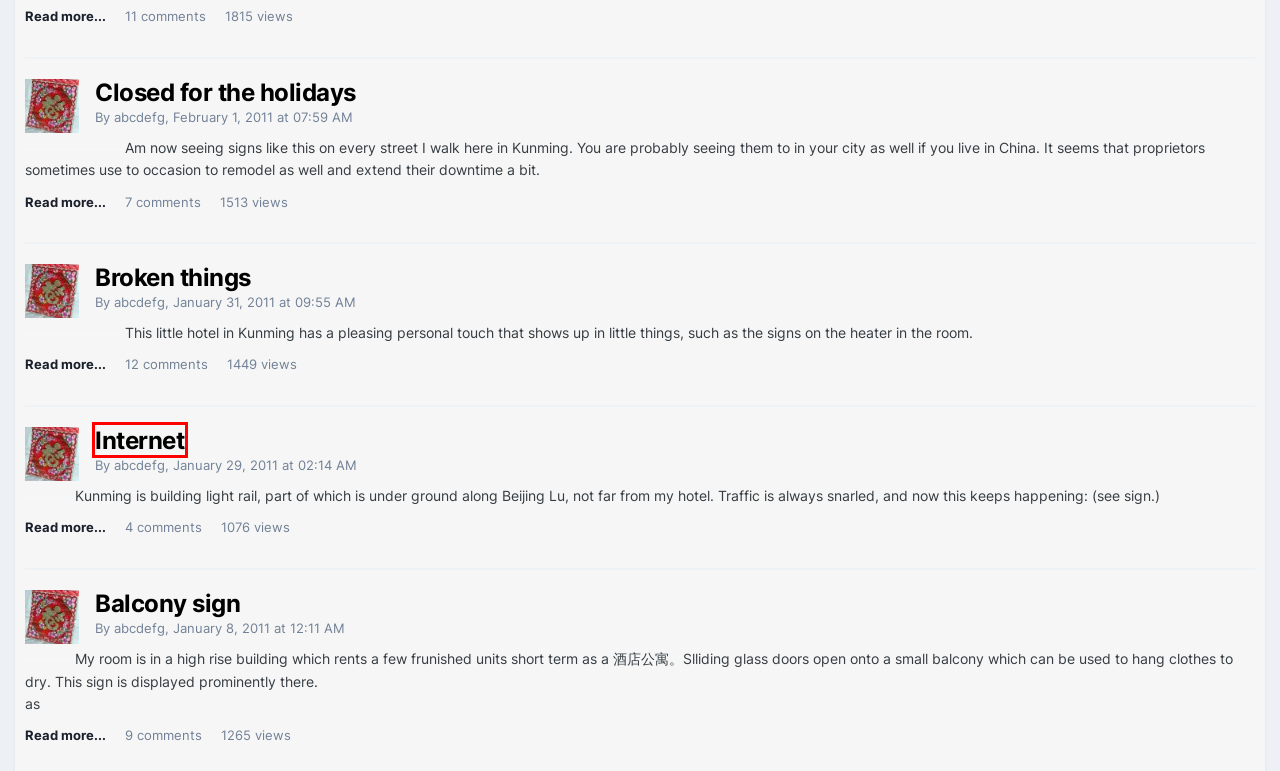You are given a screenshot of a webpage within which there is a red rectangle bounding box. Please choose the best webpage description that matches the new webpage after clicking the selected element in the bounding box. Here are the options:
A. Blogs - Chinese-Forums
B. High window - A few Kunming signs - Chinese-Forums
C. Closed for the holidays - A few Kunming signs - Chinese-Forums
D. Balcony sign - A few Kunming signs - Chinese-Forums
E. Registration - Chinese-Forums
F. New door - A few Kunming signs - Chinese-Forums
G. Broken things - A few Kunming signs - Chinese-Forums
H. Internet - A few Kunming signs - Chinese-Forums

H